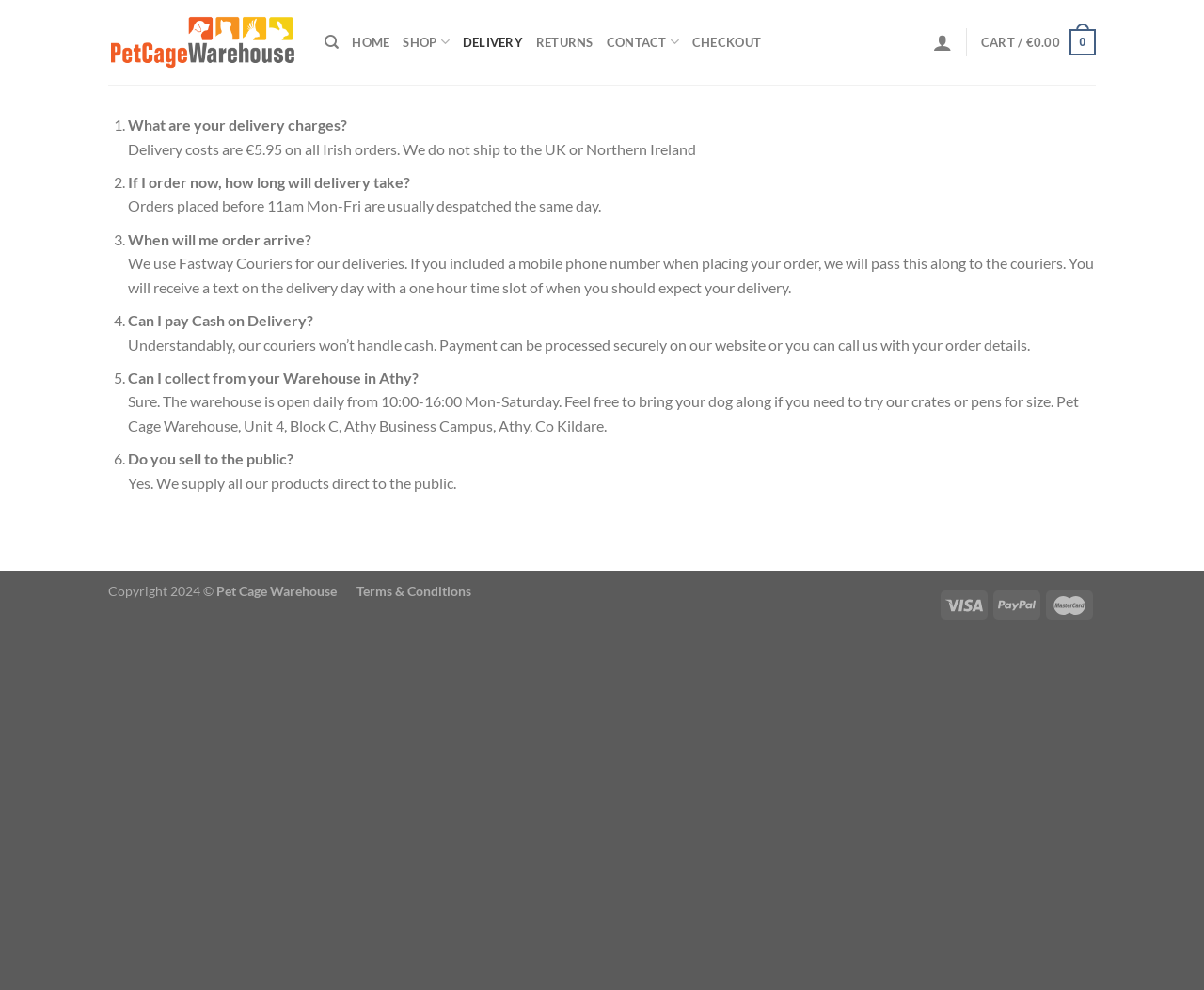Give a short answer to this question using one word or a phrase:
Can customers pay cash on delivery?

no